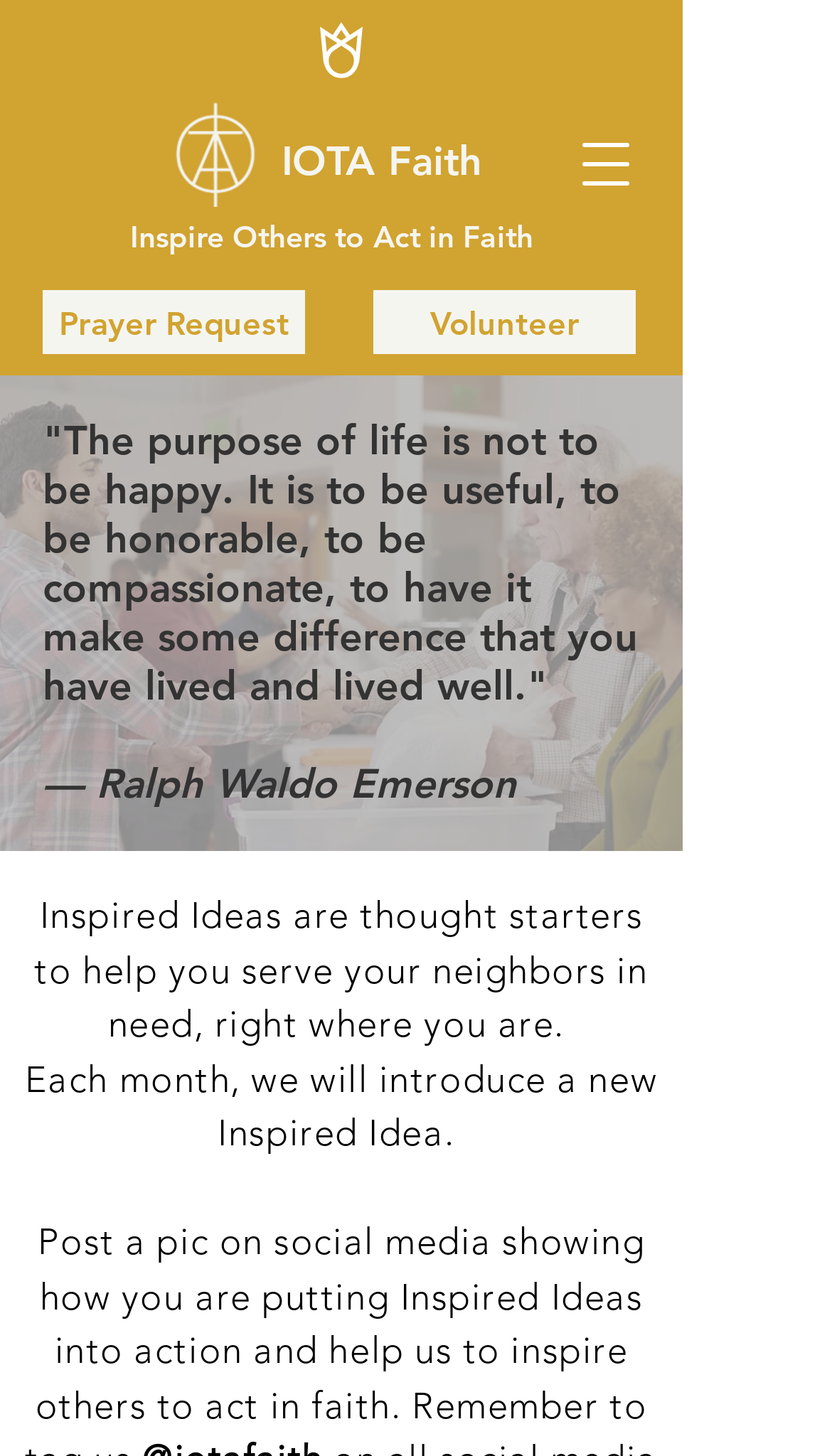From the details in the image, provide a thorough response to the question: What is the purpose of Inspired Ideas?

The purpose of Inspired Ideas can be inferred from the text 'Inspired Ideas are thought starters to help you serve your neighbors in need, right where you are.' which is located in the middle of the webpage, describing the purpose of Inspired Ideas.